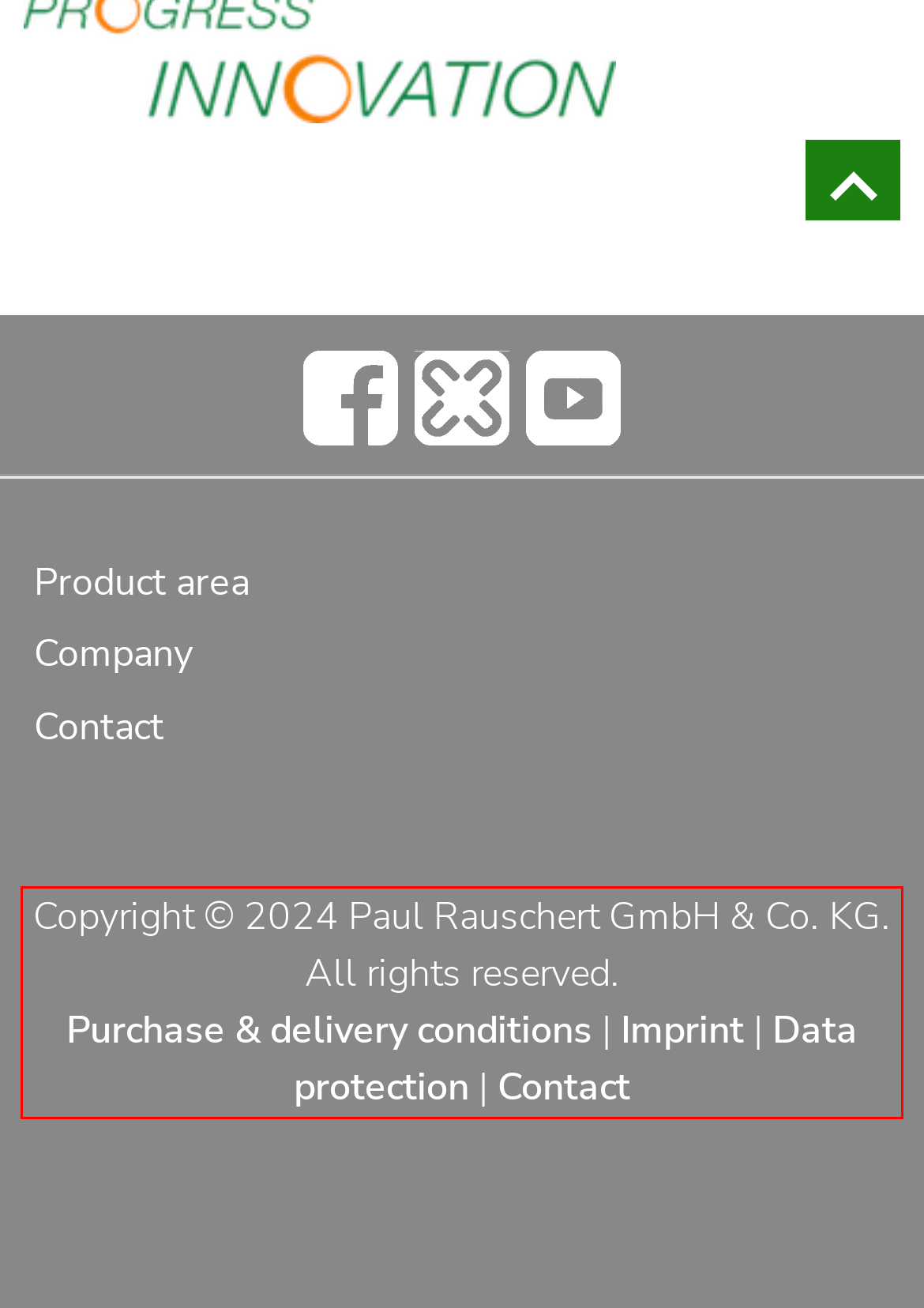Please look at the webpage screenshot and extract the text enclosed by the red bounding box.

Copyright © 2024 Paul Rauschert GmbH & Co. KG. All rights reserved. Purchase & delivery conditions | Imprint | Data protection | Contact